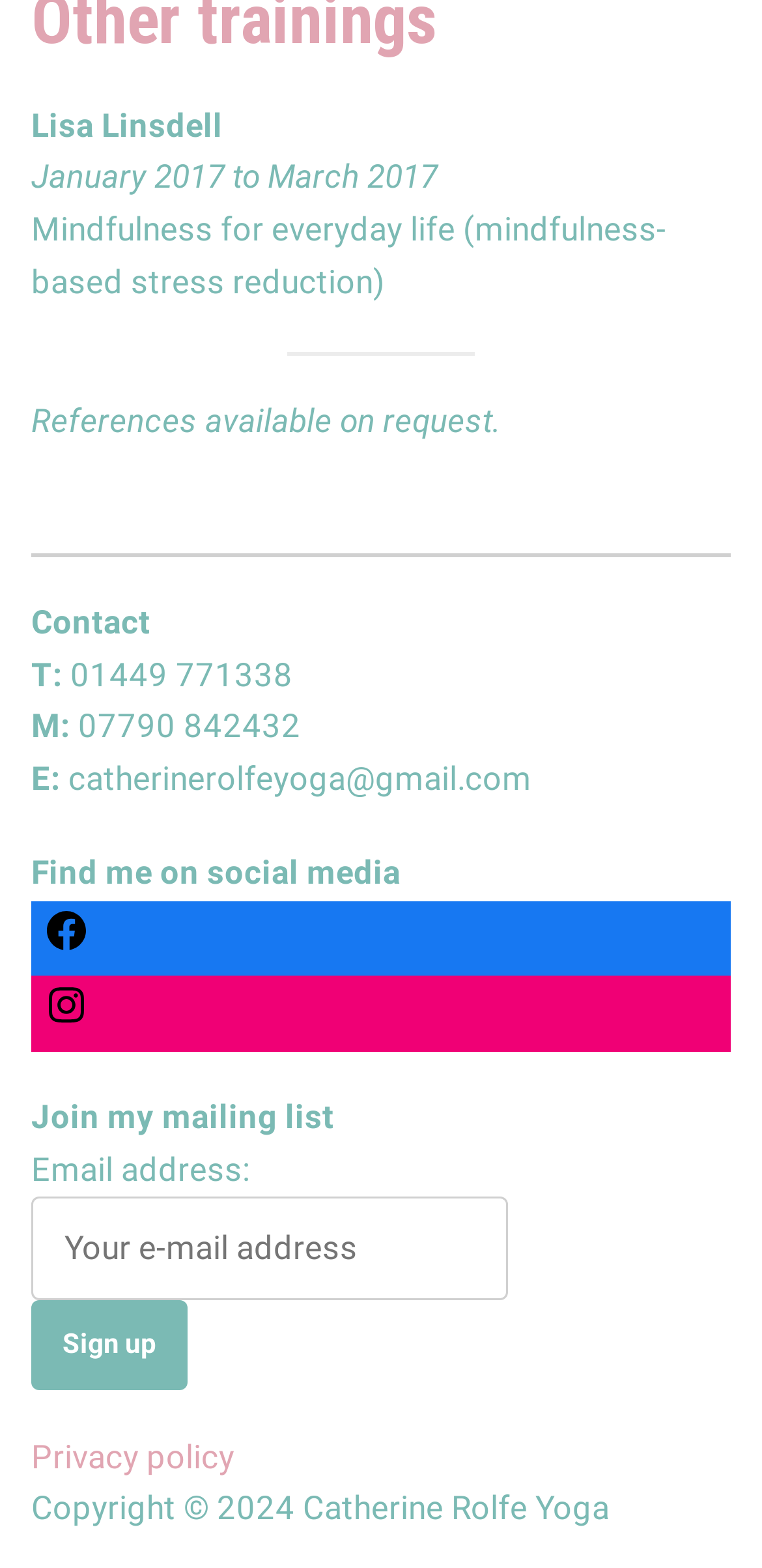What is the copyright year?
Using the image, answer in one word or phrase.

2024